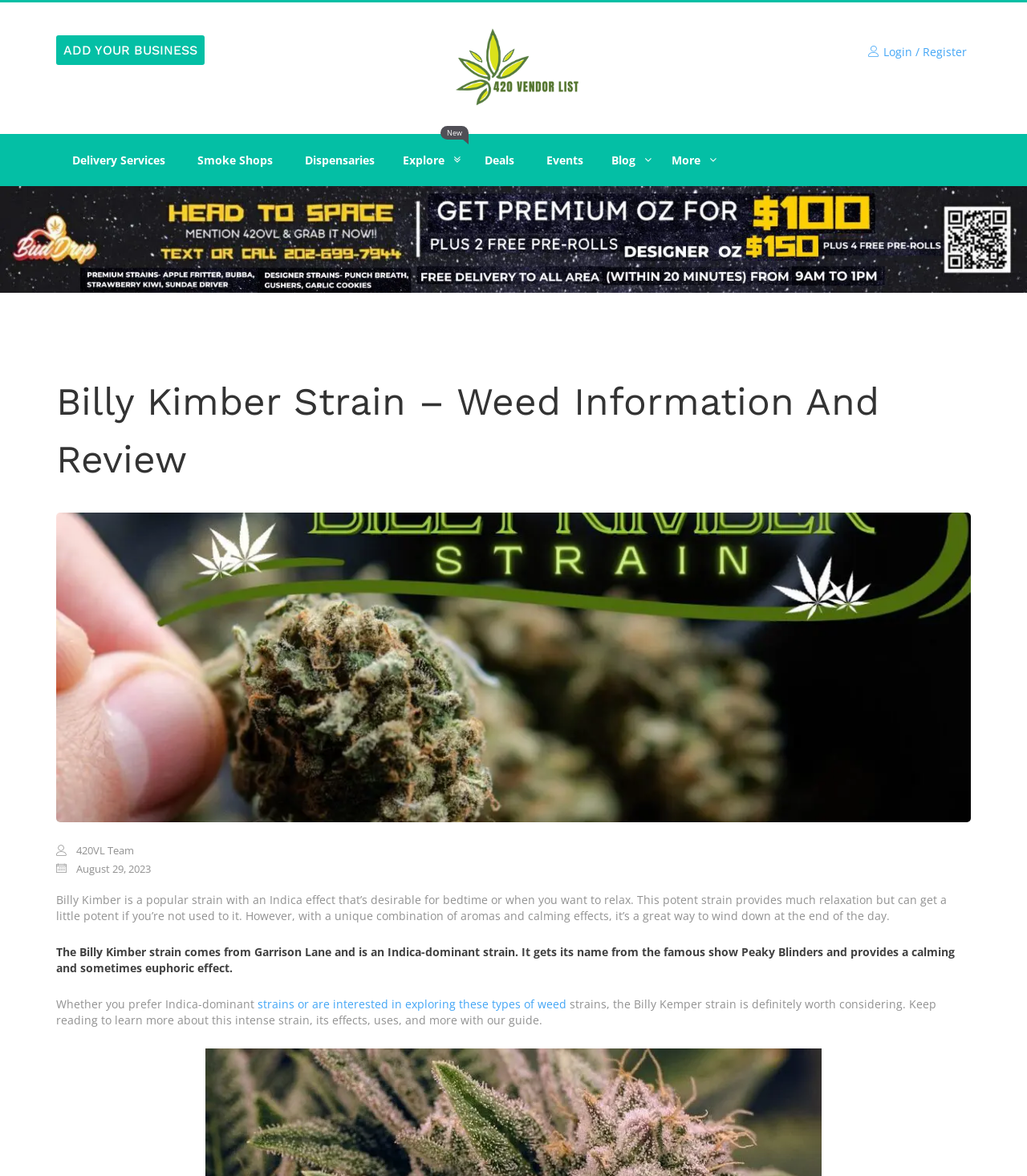Determine the bounding box coordinates for the area you should click to complete the following instruction: "Read more about Billy Kimber strain".

[0.055, 0.758, 0.922, 0.785]